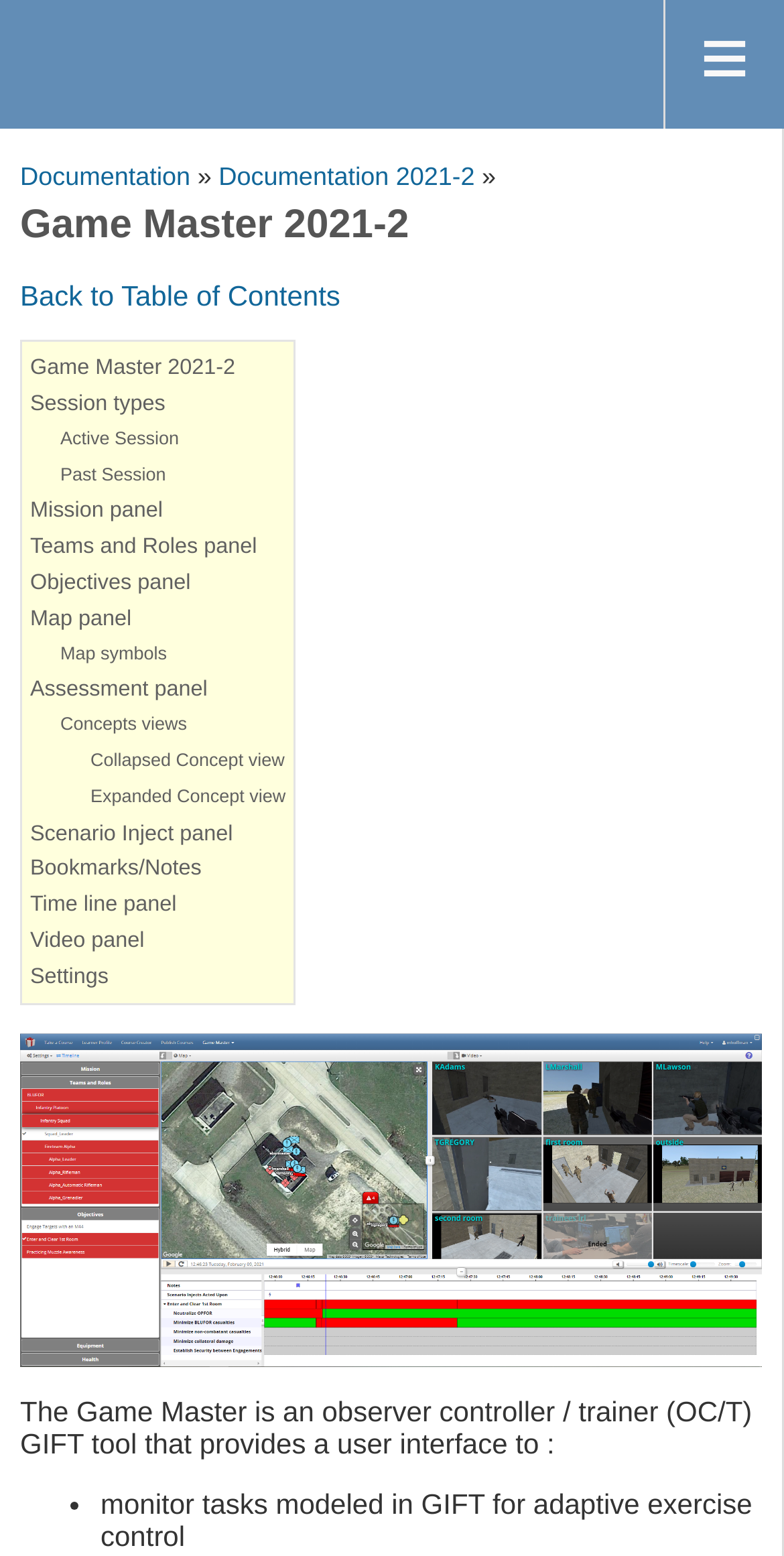Can you identify the bounding box coordinates of the clickable region needed to carry out this instruction: 'go to documentation'? The coordinates should be four float numbers within the range of 0 to 1, stated as [left, top, right, bottom].

[0.026, 0.105, 0.243, 0.123]